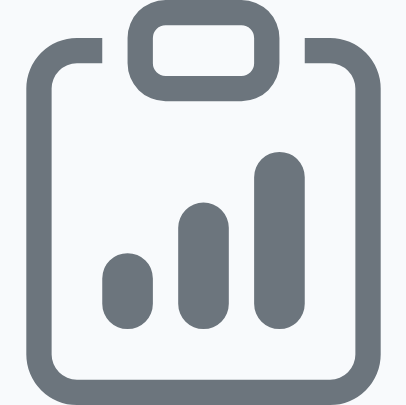What is the purpose of the icon?
Answer with a single word or short phrase according to what you see in the image.

represent analytical tools